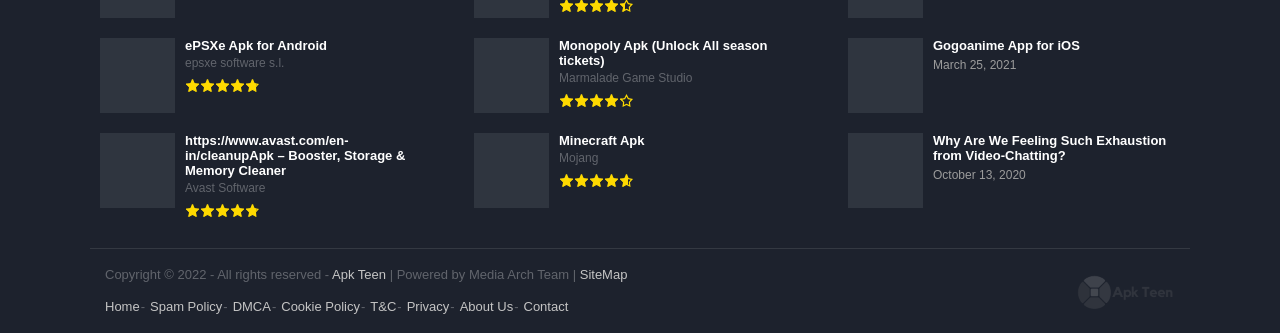Respond to the question below with a single word or phrase:
What is the purpose of the 'DMCA' link?

Digital Millennium Copyright Act